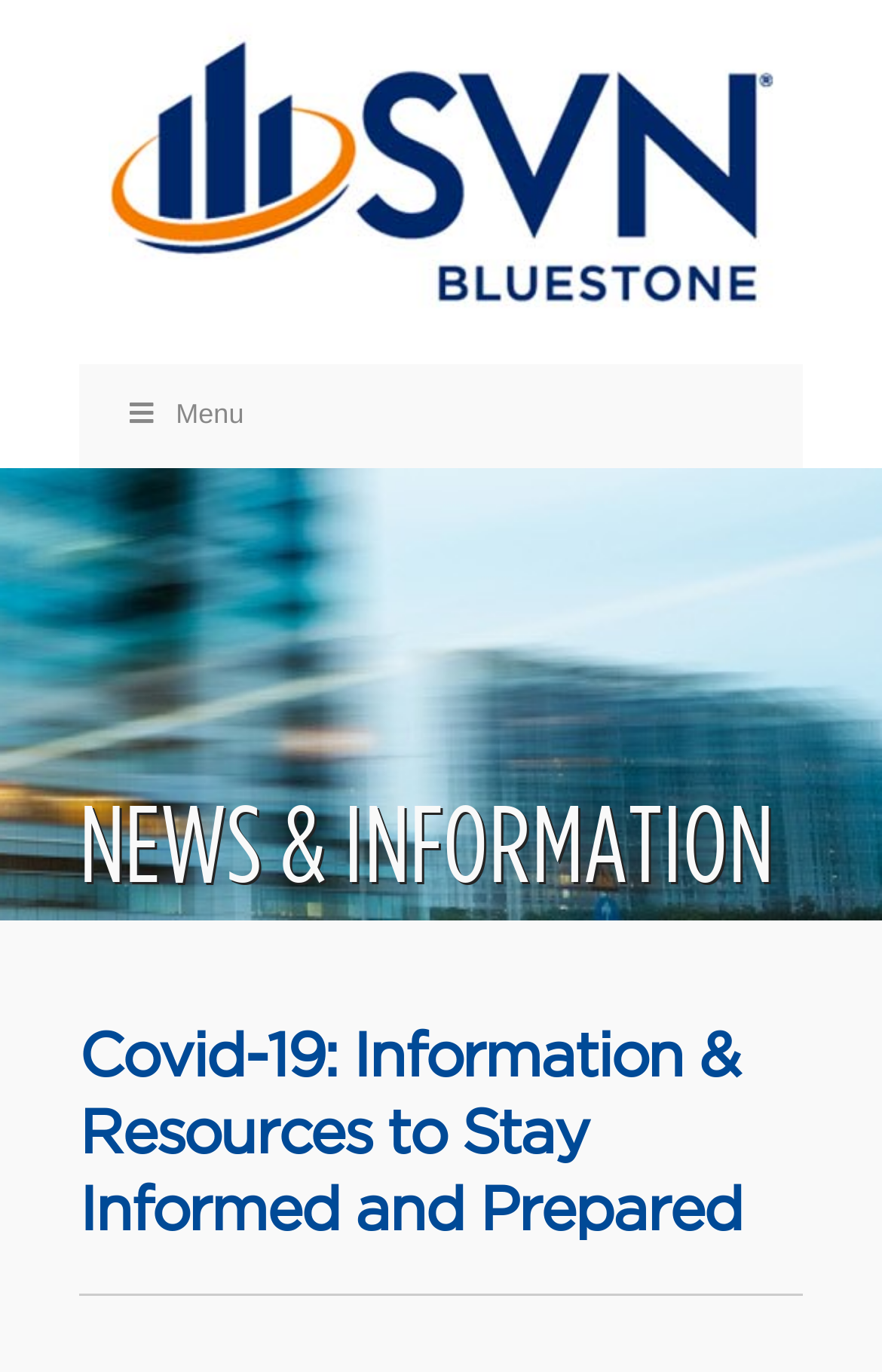Please extract the webpage's main title and generate its text content.

Covid-19: Information & Resources to Stay Informed and Prepared